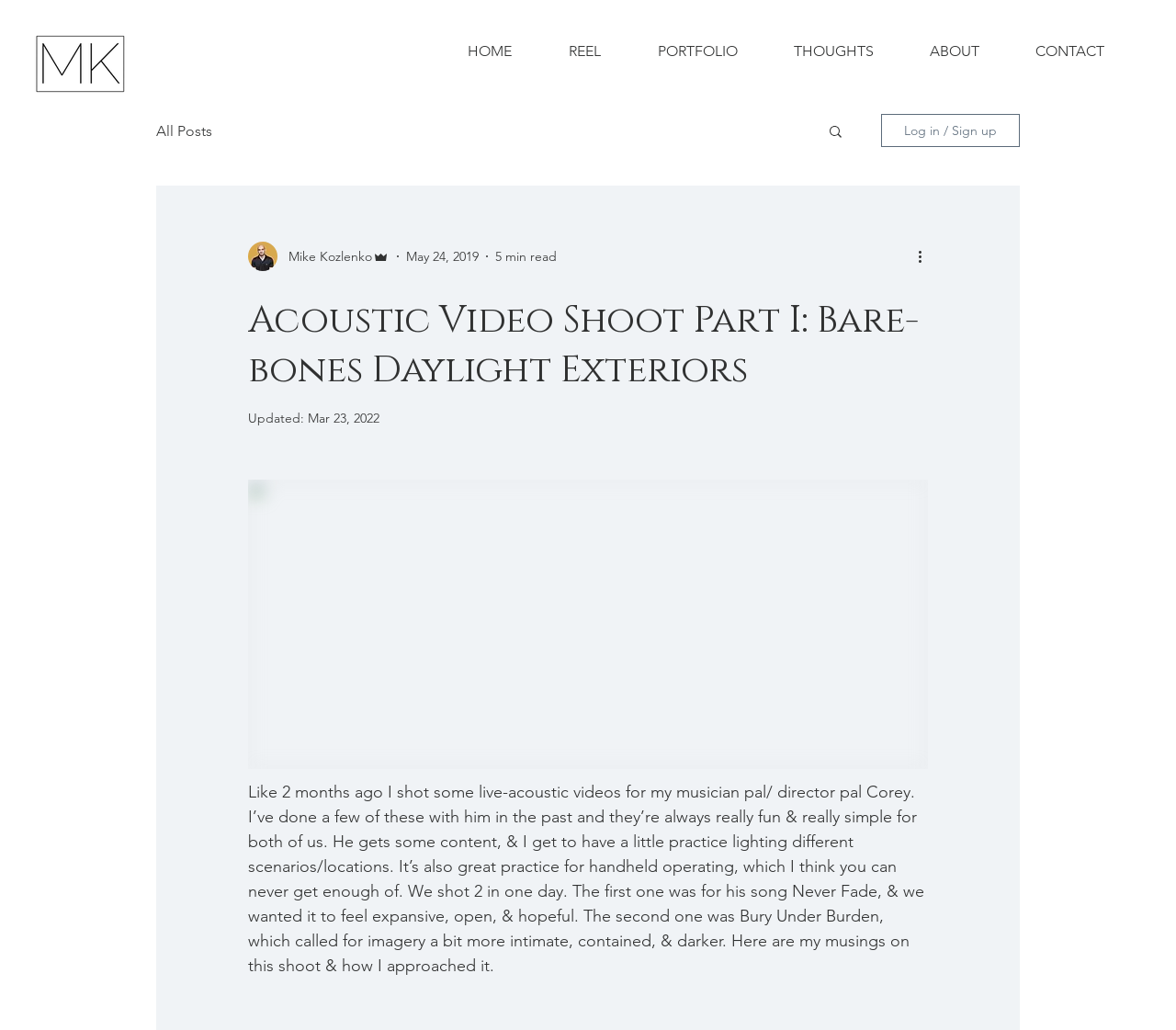Could you provide the bounding box coordinates for the portion of the screen to click to complete this instruction: "go to home page"?

[0.373, 0.028, 0.459, 0.072]